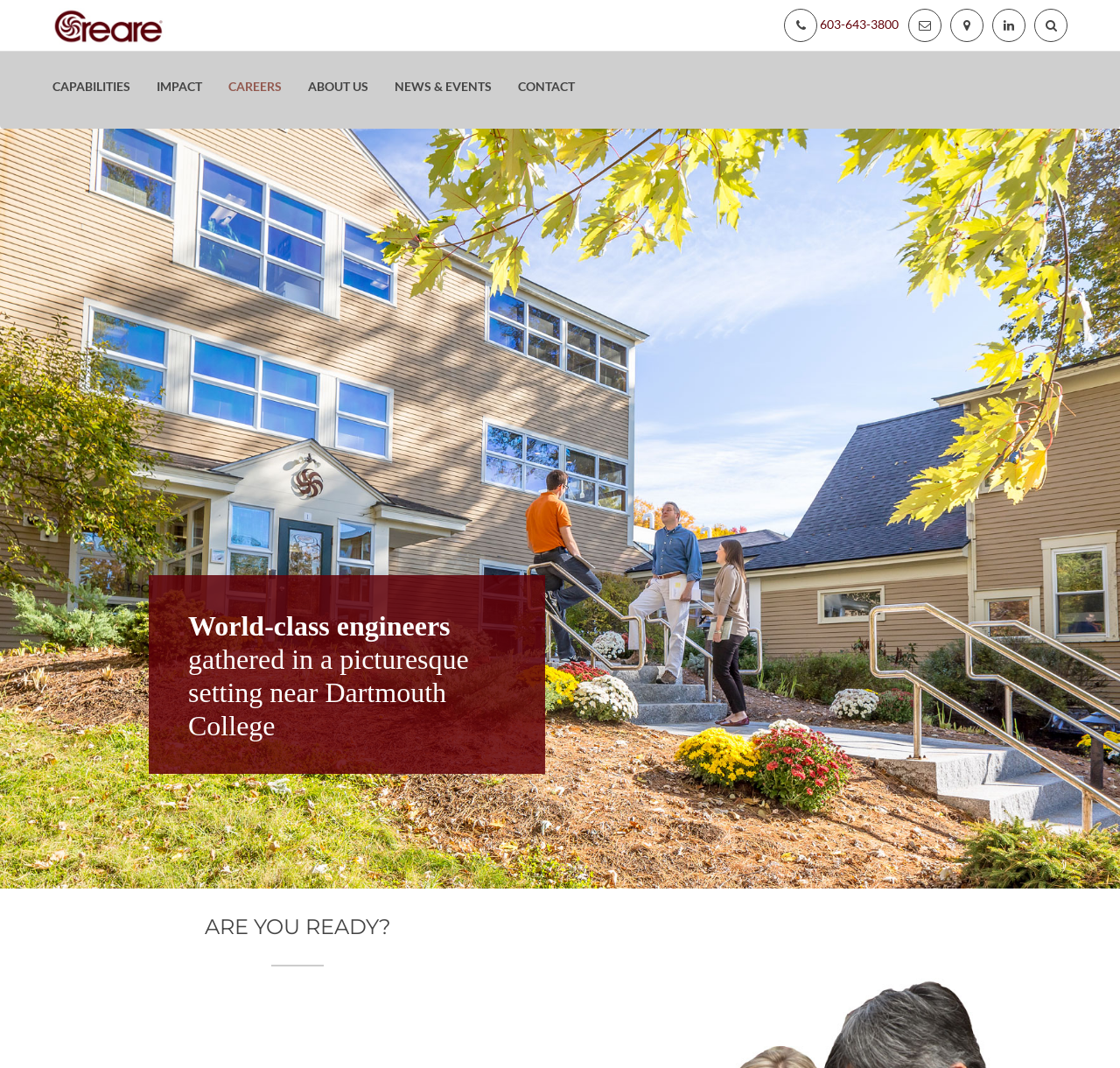Using the information in the image, give a detailed answer to the following question: Is the 'CAREERS' link active?

The 'CAREERS' link is active because the root element is focused on 'CAREERS - Creare'.